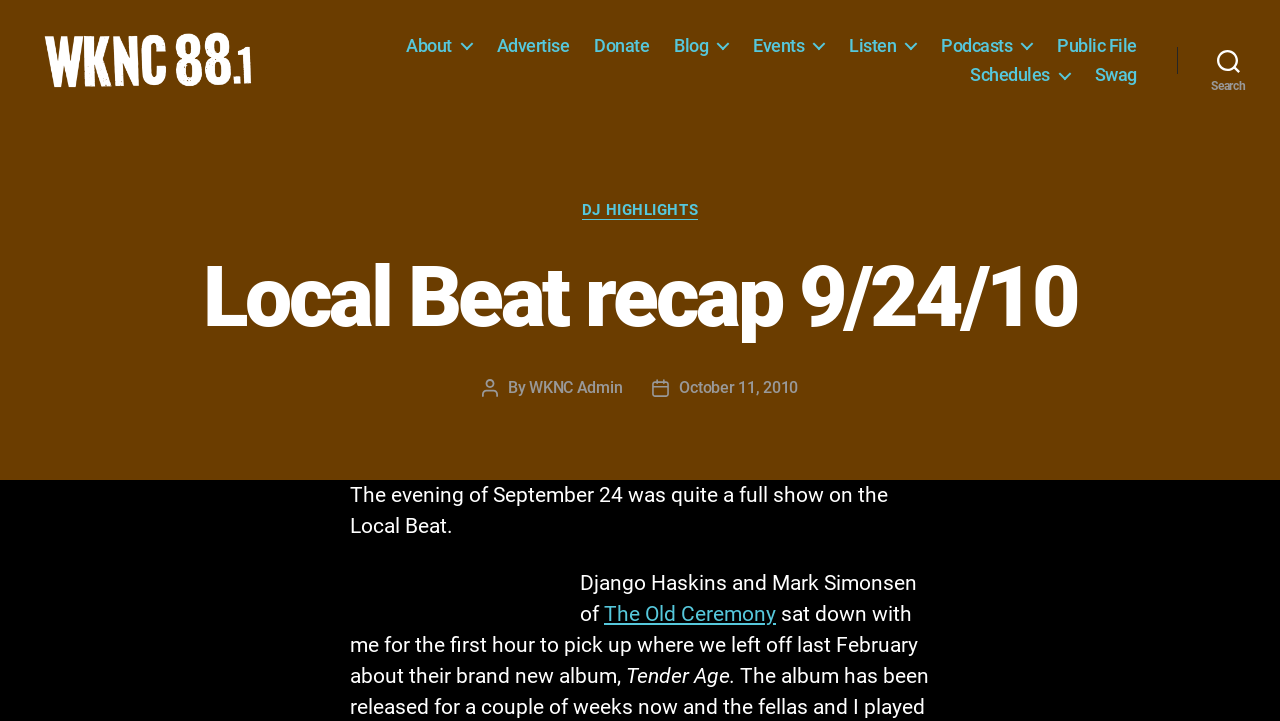Locate the bounding box coordinates of the clickable element to fulfill the following instruction: "Listen to the radio". Provide the coordinates as four float numbers between 0 and 1 in the format [left, top, right, bottom].

[0.664, 0.058, 0.716, 0.088]